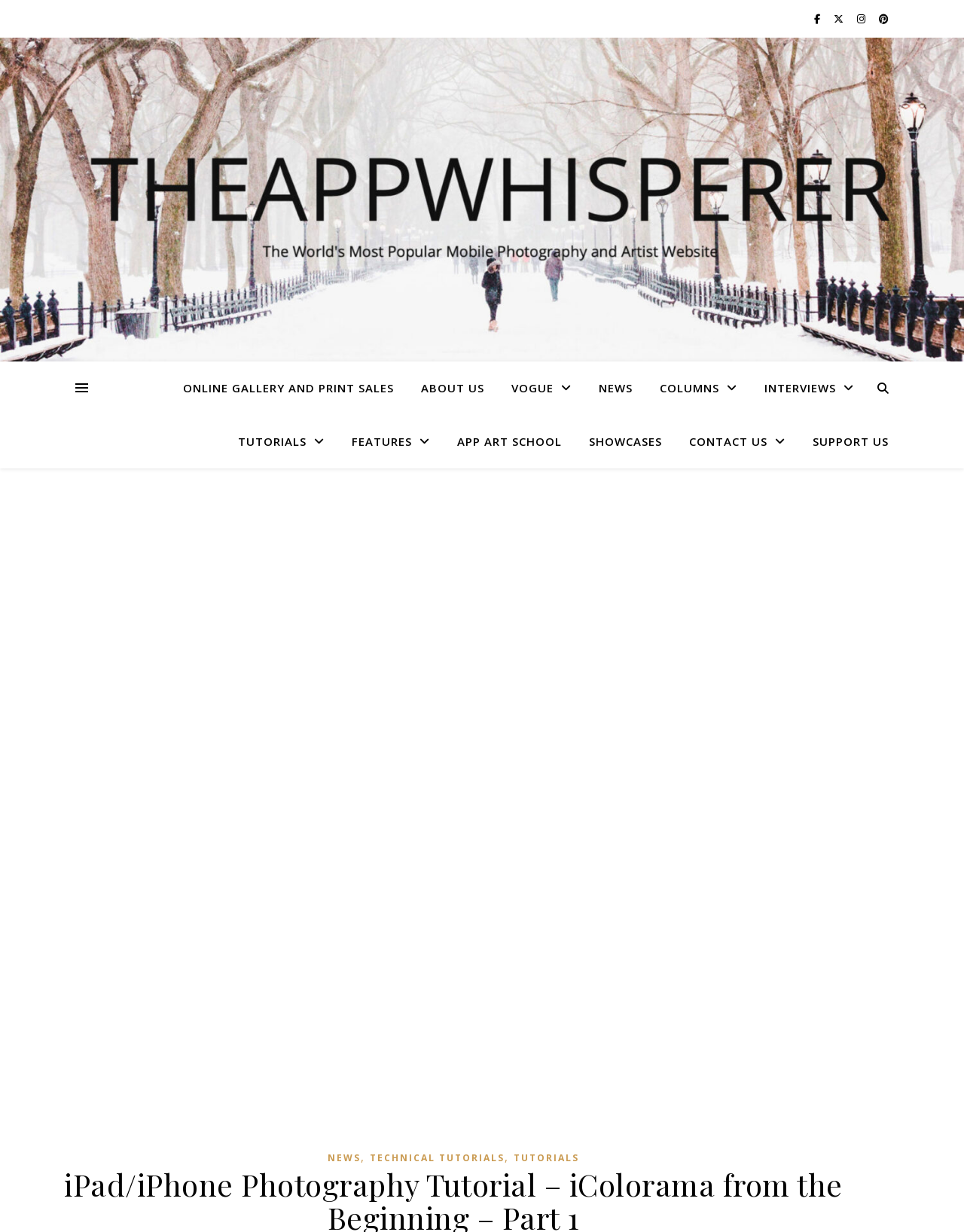Locate the bounding box coordinates of the element to click to perform the following action: 'Get NOVEC headquarters address'. The coordinates should be given as four float values between 0 and 1, in the form of [left, top, right, bottom].

None